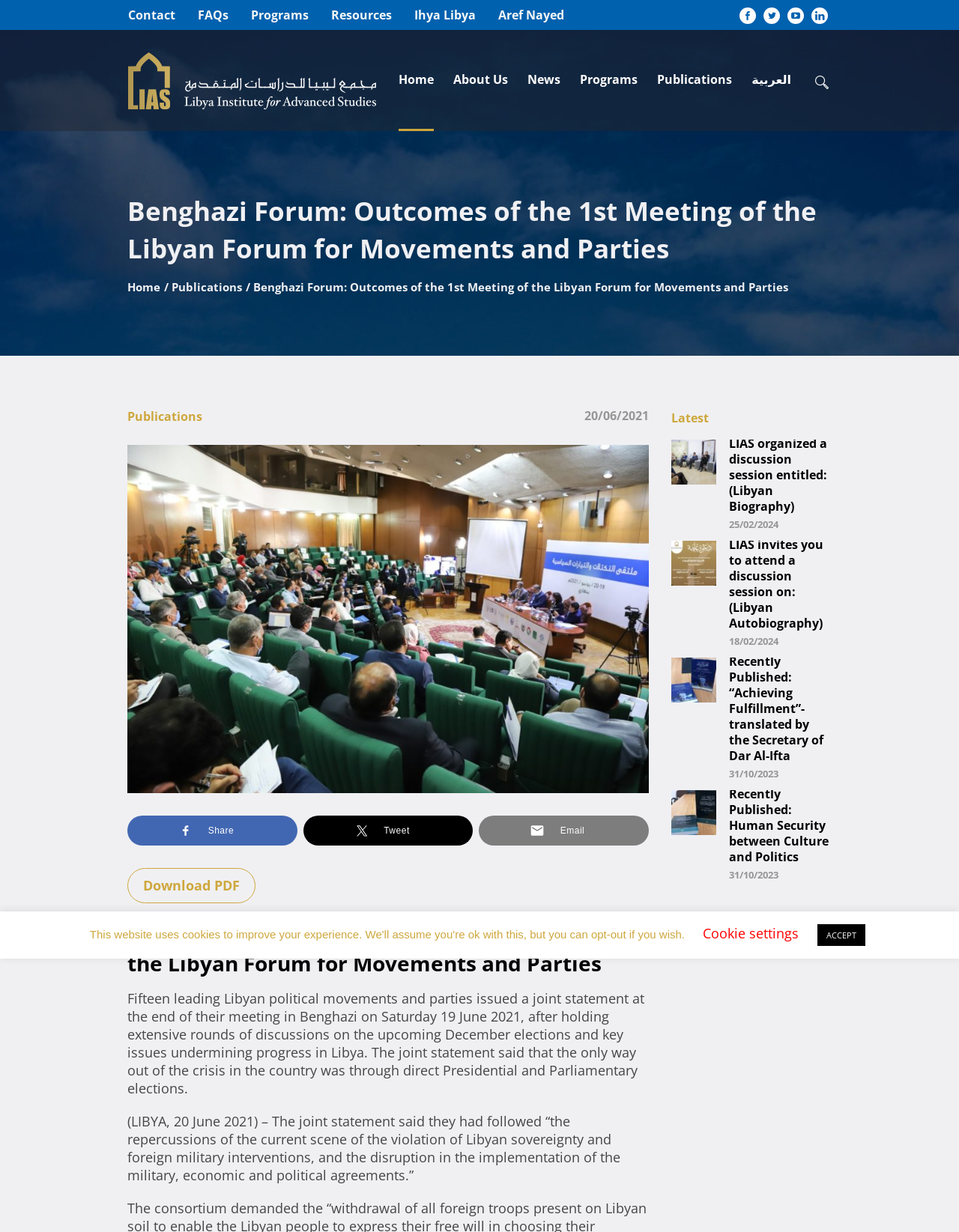Determine the bounding box coordinates of the clickable element necessary to fulfill the instruction: "Click on the 'Share' button". Provide the coordinates as four float numbers within the 0 to 1 range, i.e., [left, top, right, bottom].

[0.217, 0.67, 0.244, 0.679]